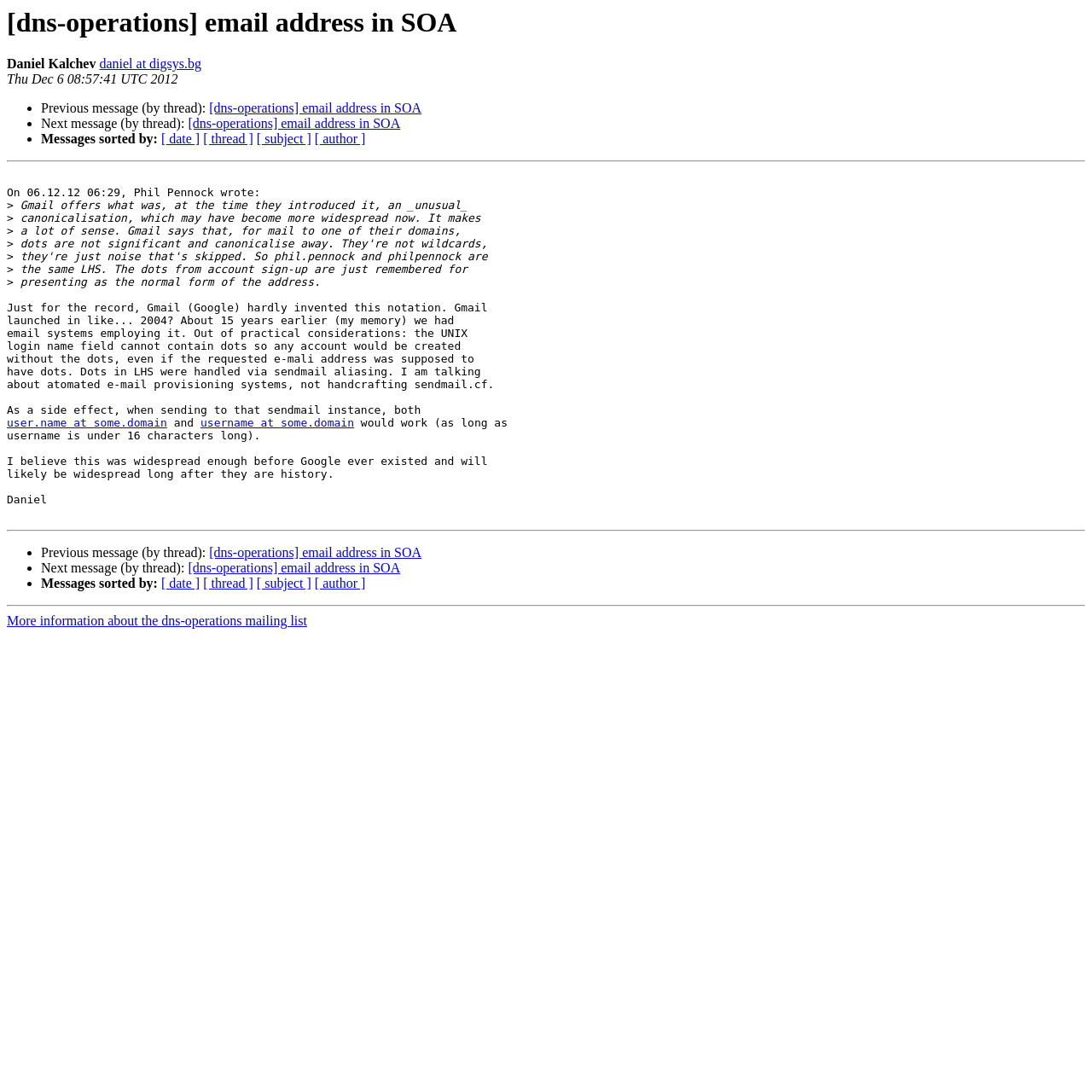Locate the bounding box coordinates of the area you need to click to fulfill this instruction: 'Sort messages by date'. The coordinates must be in the form of four float numbers ranging from 0 to 1: [left, top, right, bottom].

[0.148, 0.121, 0.183, 0.134]